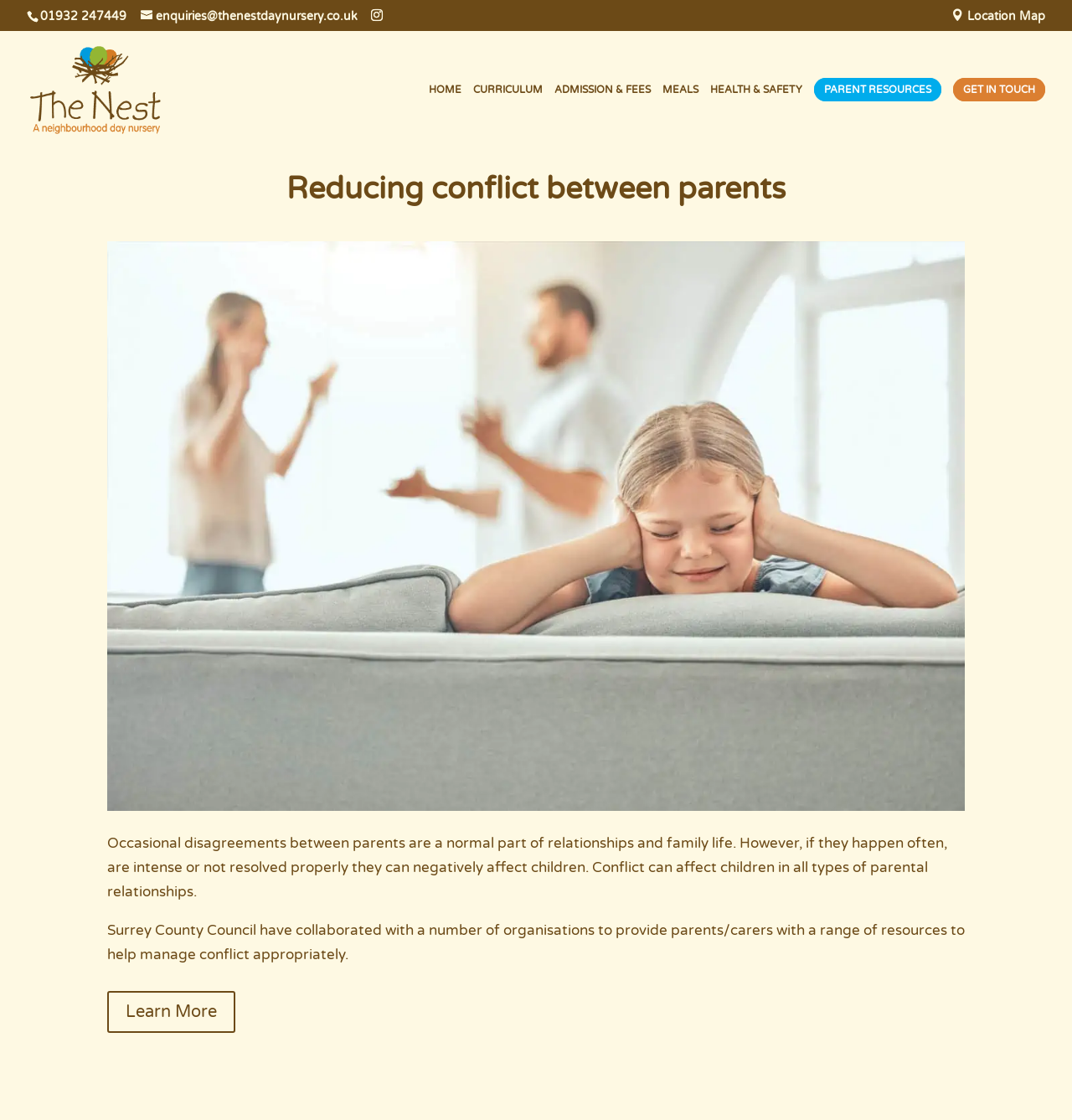What is the topic of the main article on this webpage?
Please respond to the question with a detailed and informative answer.

I found the topic by looking at the heading element with the text 'Reducing conflict between parents' and the surrounding content, which discusses the impact of conflict on children and resources for managing conflict.